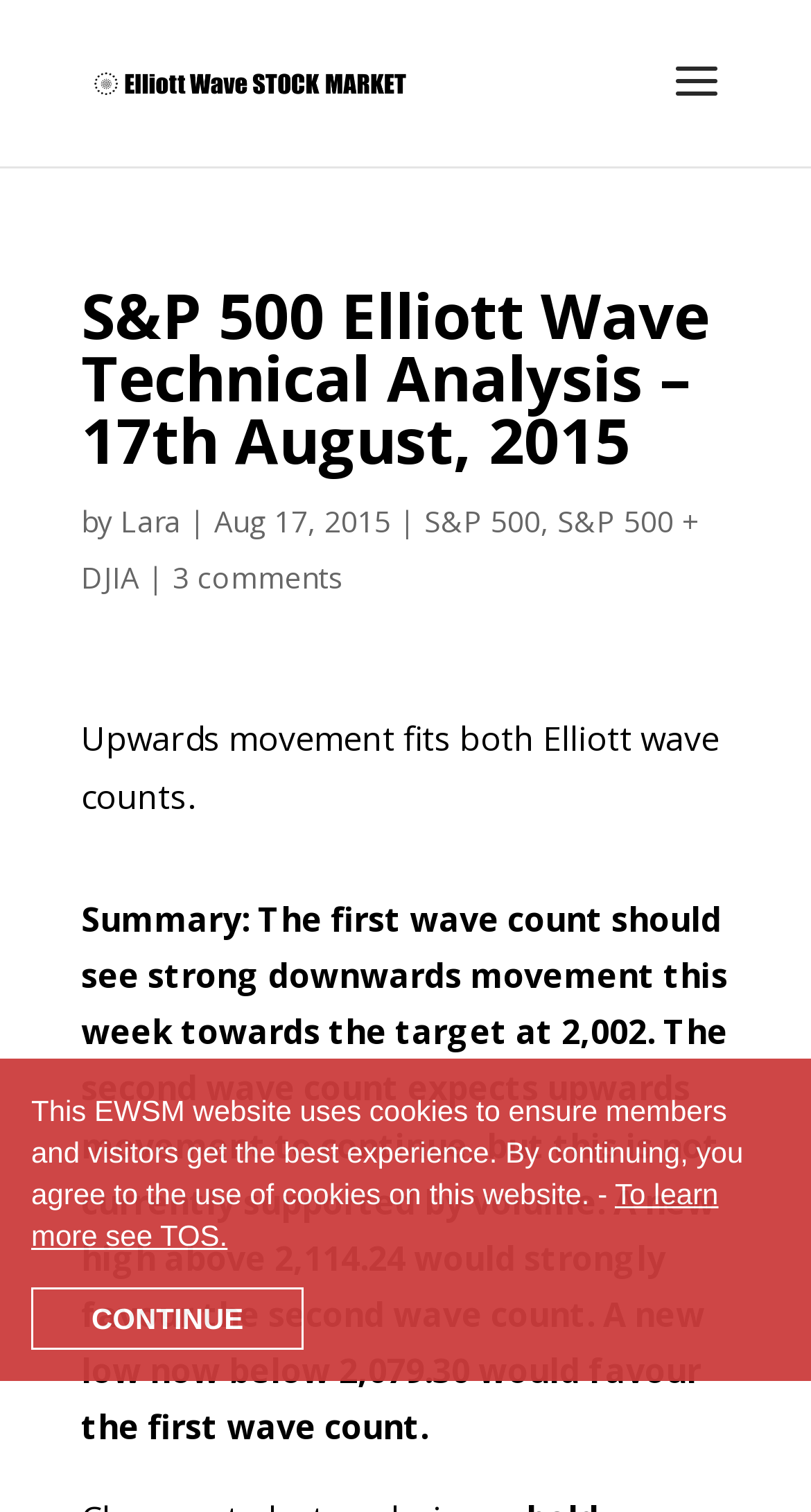Identify and extract the heading text of the webpage.

S&P 500 Elliott Wave Technical Analysis – 17th August, 2015